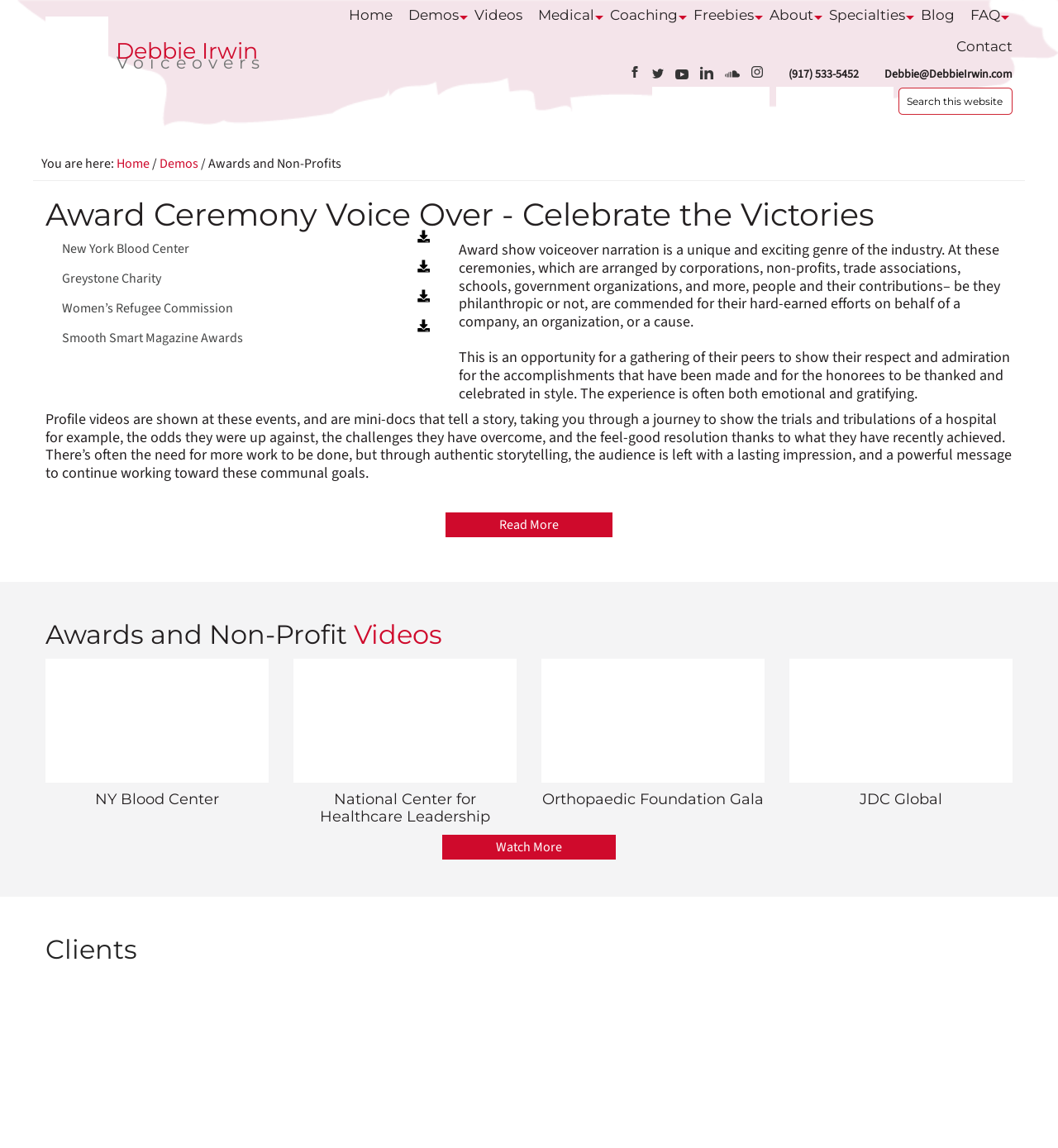Identify the bounding box coordinates of the area you need to click to perform the following instruction: "Click the 'Contact' link".

[0.904, 0.027, 0.957, 0.055]